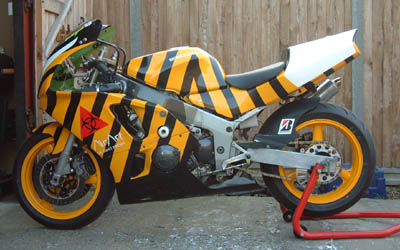Paint a vivid picture with your description of the image.

The image showcases a uniquely designed motorcycle with a striking hazard-themed paint job, prominently featuring bold black and yellow stripes reminiscent of warning signs. This eye-catching design is complemented by the addition of a biohazard symbol on the side, emphasizing a playful yet edgy aesthetic. The motorcycle, positioned on a stand, is highlighted against a backdrop of wooden fencing, suggesting a casual setting that might be a garage or yard. The vibrant color scheme and styling indicate its owner’s intent to make a statement, possibly reflecting their personality or hobbyist spirit in the world of motorcycling. The caption hints at the bike's unconventional appearance and suggests a playful perspective on its performance, as discussed in the accompanying text about Biohazzard, who is associated with unique builds and biking adventures.